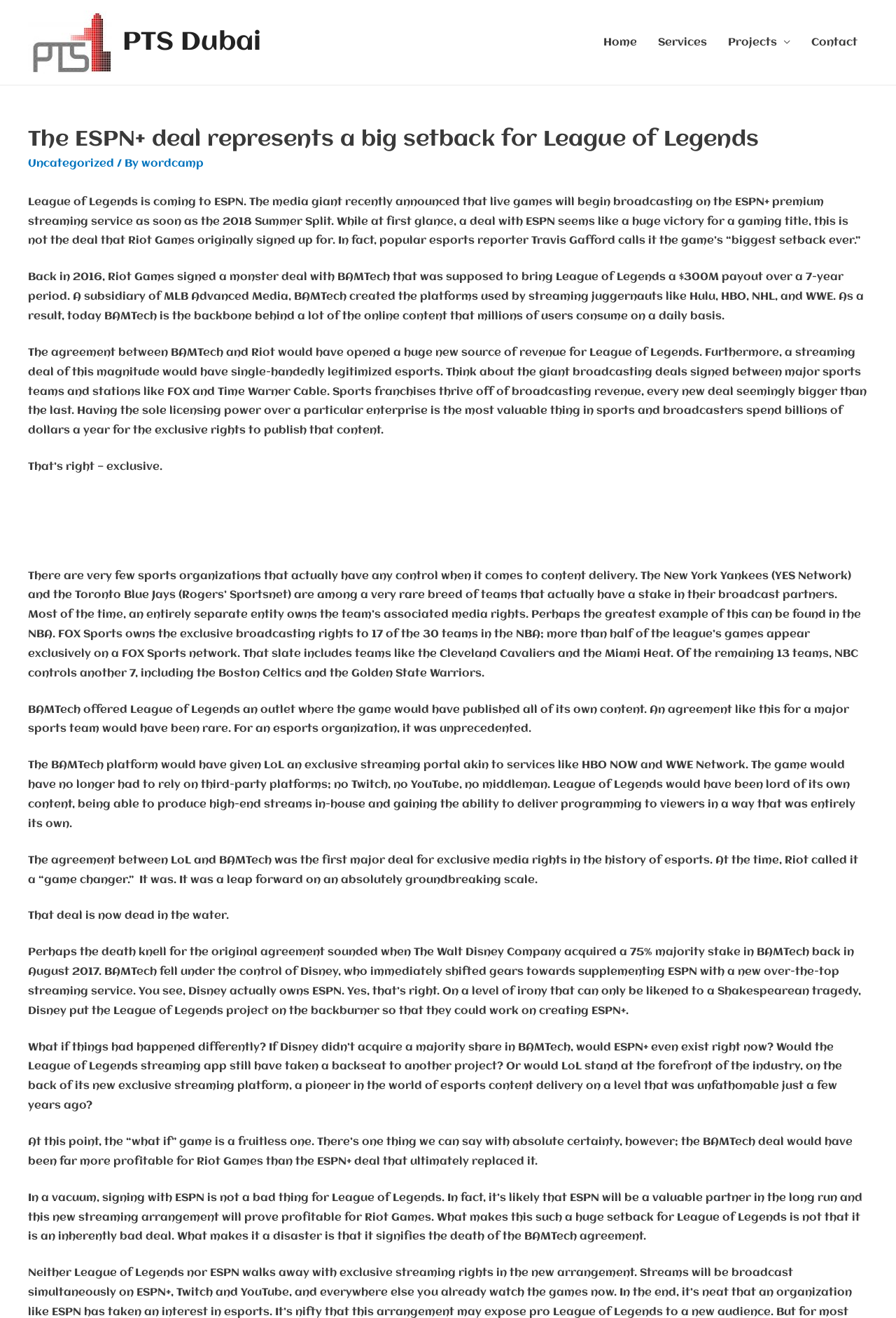Determine the bounding box coordinates for the area that should be clicked to carry out the following instruction: "Click on the 'Contact' link".

[0.894, 0.016, 0.969, 0.048]